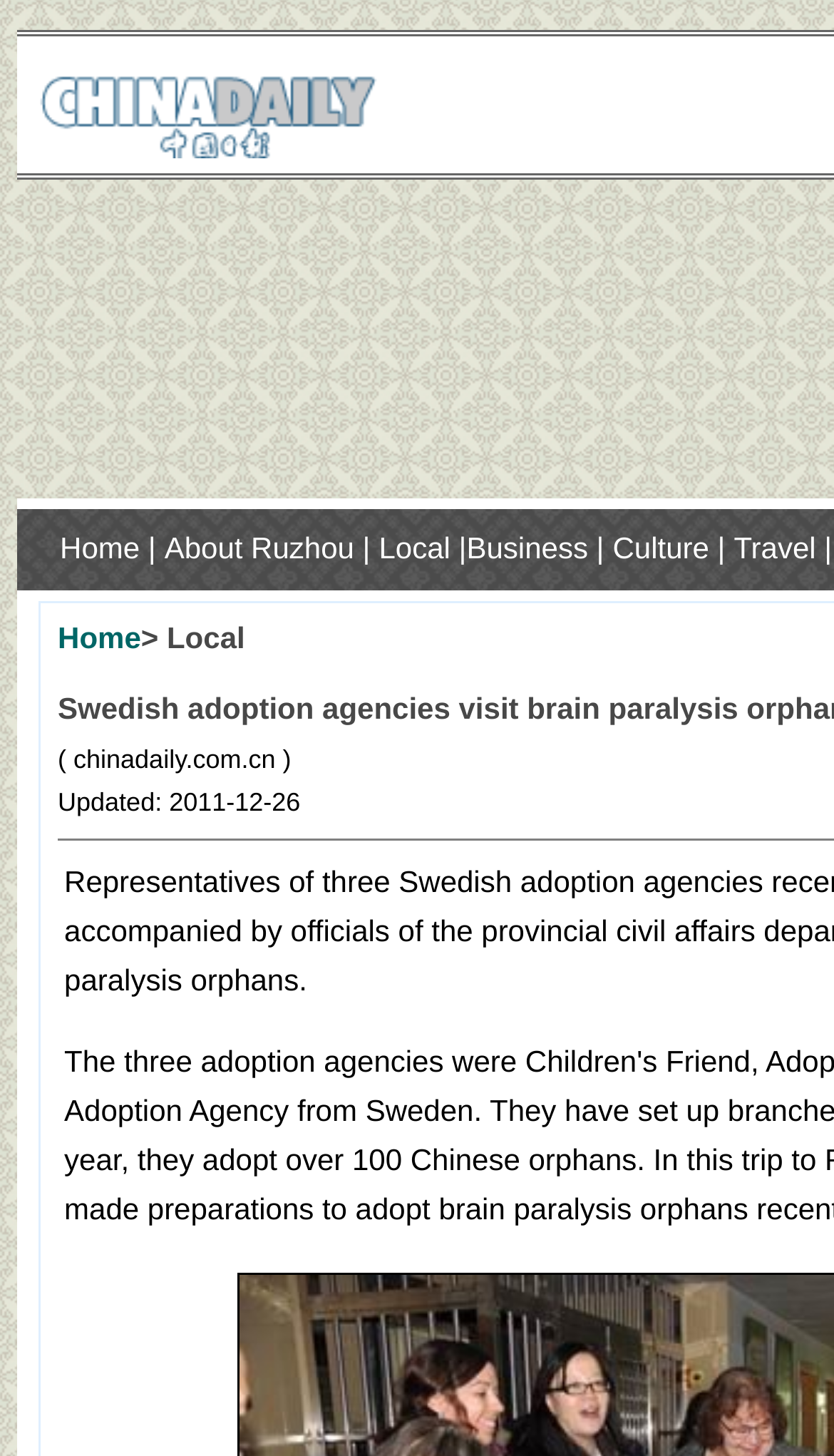Please respond in a single word or phrase: 
What is the height of the top navigation bar?

0.024